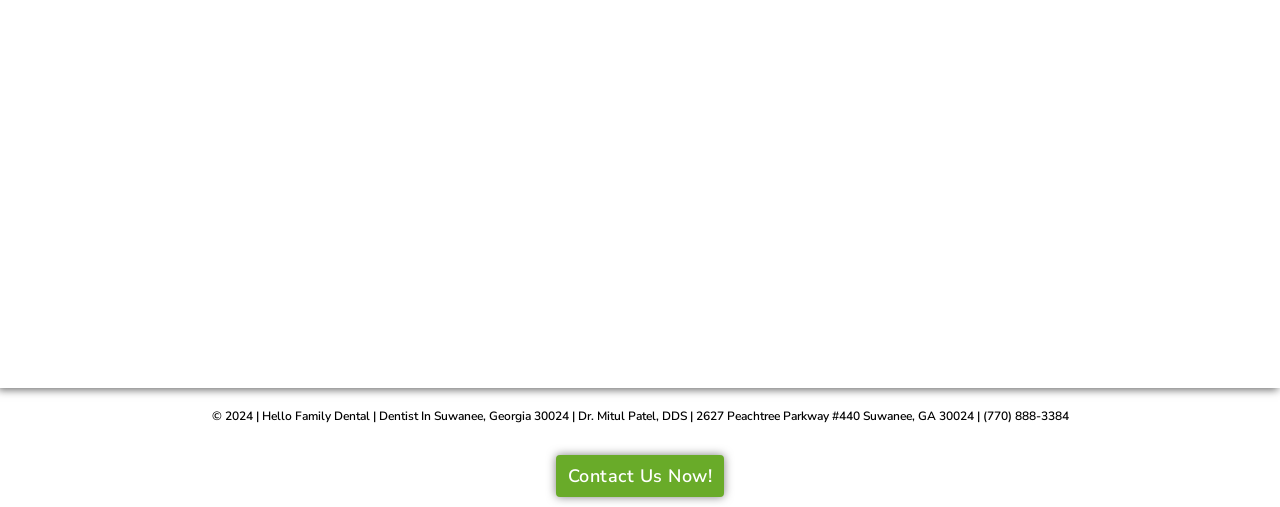Pinpoint the bounding box coordinates for the area that should be clicked to perform the following instruction: "Check social media on Facebook".

[0.822, 0.169, 0.846, 0.229]